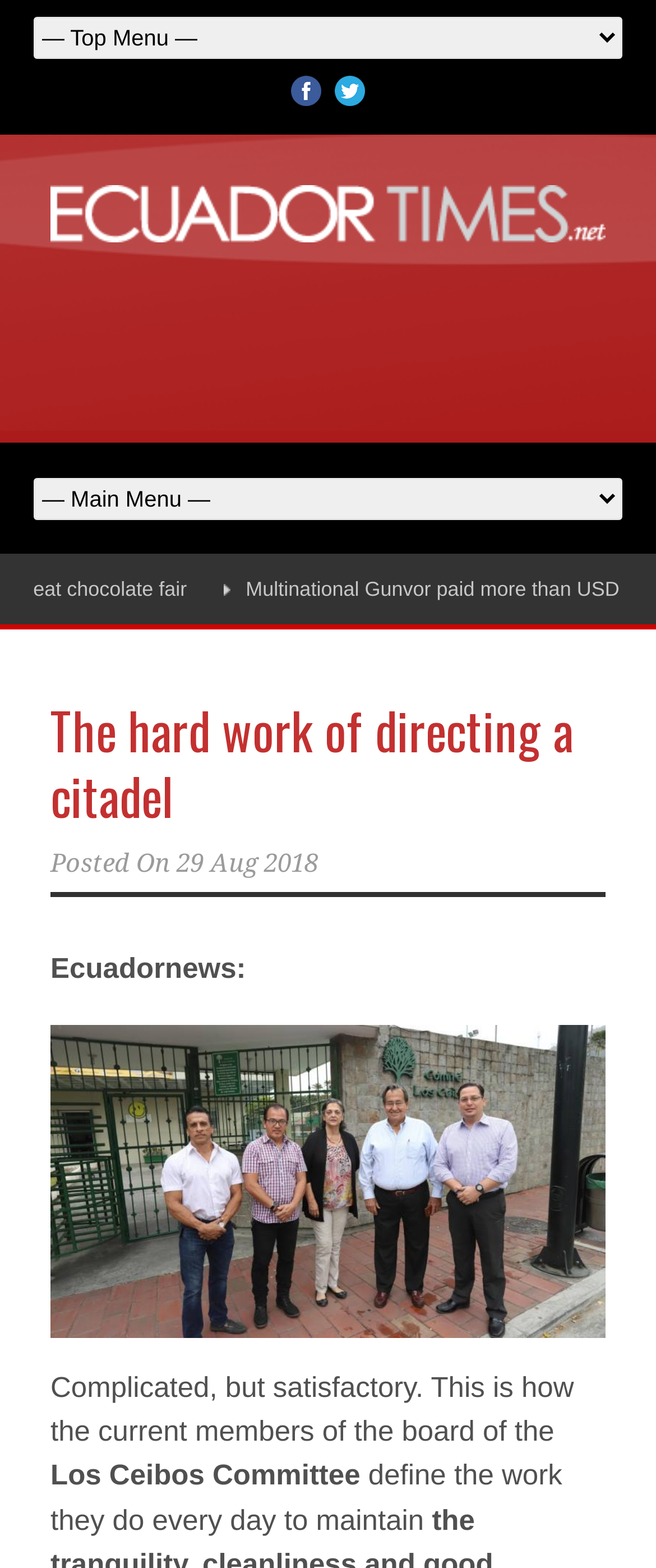Find the bounding box coordinates for the HTML element described in this sentence: "alt="twitter"". Provide the coordinates as four float numbers between 0 and 1, in the format [left, top, right, bottom].

[0.51, 0.048, 0.556, 0.068]